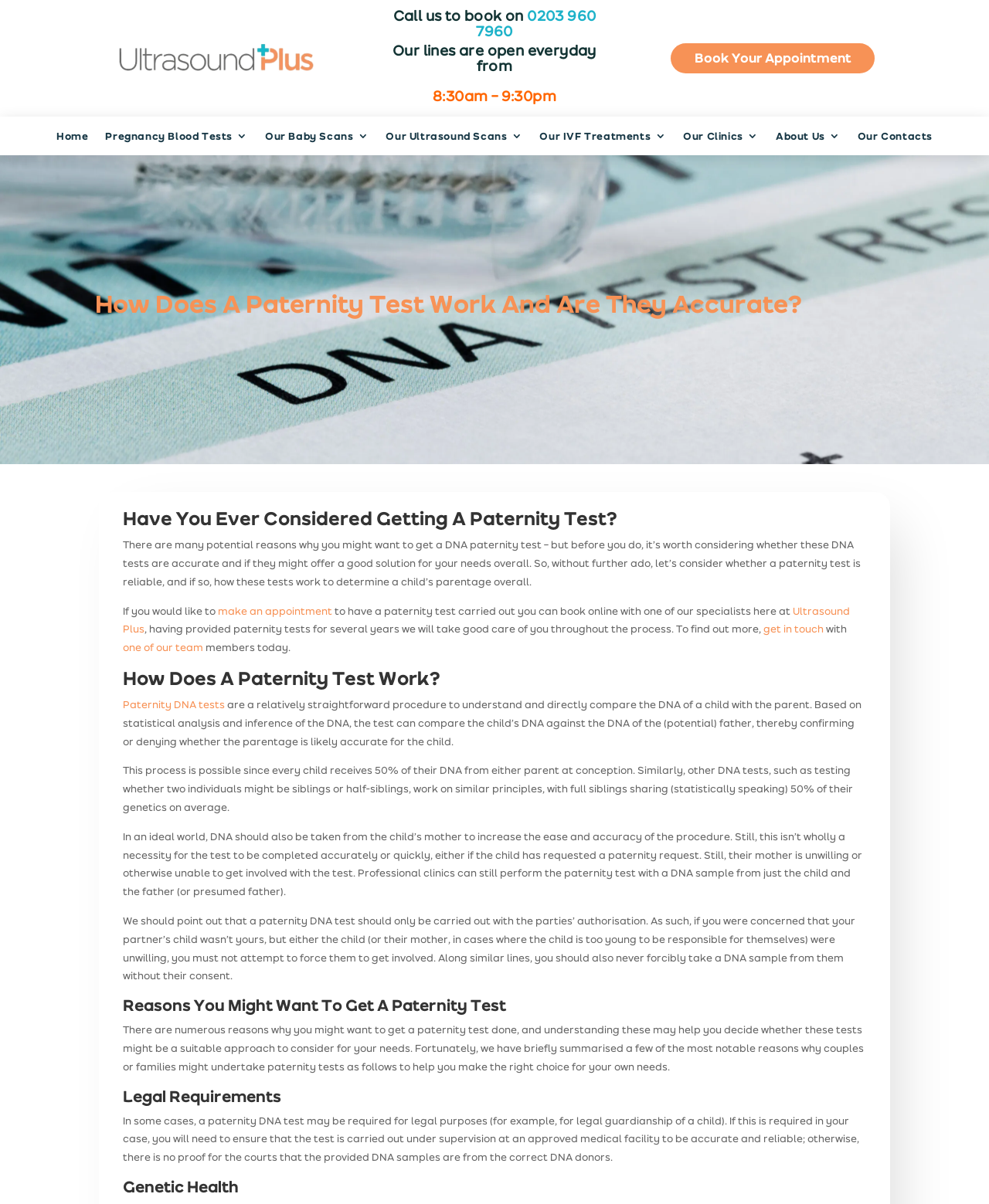Construct a thorough caption encompassing all aspects of the webpage.

This webpage is about paternity tests, focusing on how they work and their accuracy. At the top, there is a logo image and a link to the website's homepage. Below the logo, there is a phone number and a call-to-action to book an appointment online. 

The main content of the webpage is divided into sections, each with a heading. The first section, "How Does A Paternity Test Work And Are They Accurate?", introduces the topic and provides an overview of the purpose of paternity tests. 

The next section, "Have You Ever Considered Getting A Paternity Test?", explains the reasons why someone might want to get a paternity test and provides a call-to-action to book an appointment online. 

The following sections delve deeper into the topic, explaining how paternity tests work, the process of comparing DNA, and the importance of involving the child's mother in the test. There is also a section discussing the legal requirements for paternity tests and their use in determining genetic health.

Throughout the webpage, there are links to other relevant pages on the website, such as "Our Baby Scans" and "Our IVF Treatments". The webpage also has a navigation menu at the top with links to the website's main sections, including "Home", "Pregnancy Blood Tests", and "About Us".